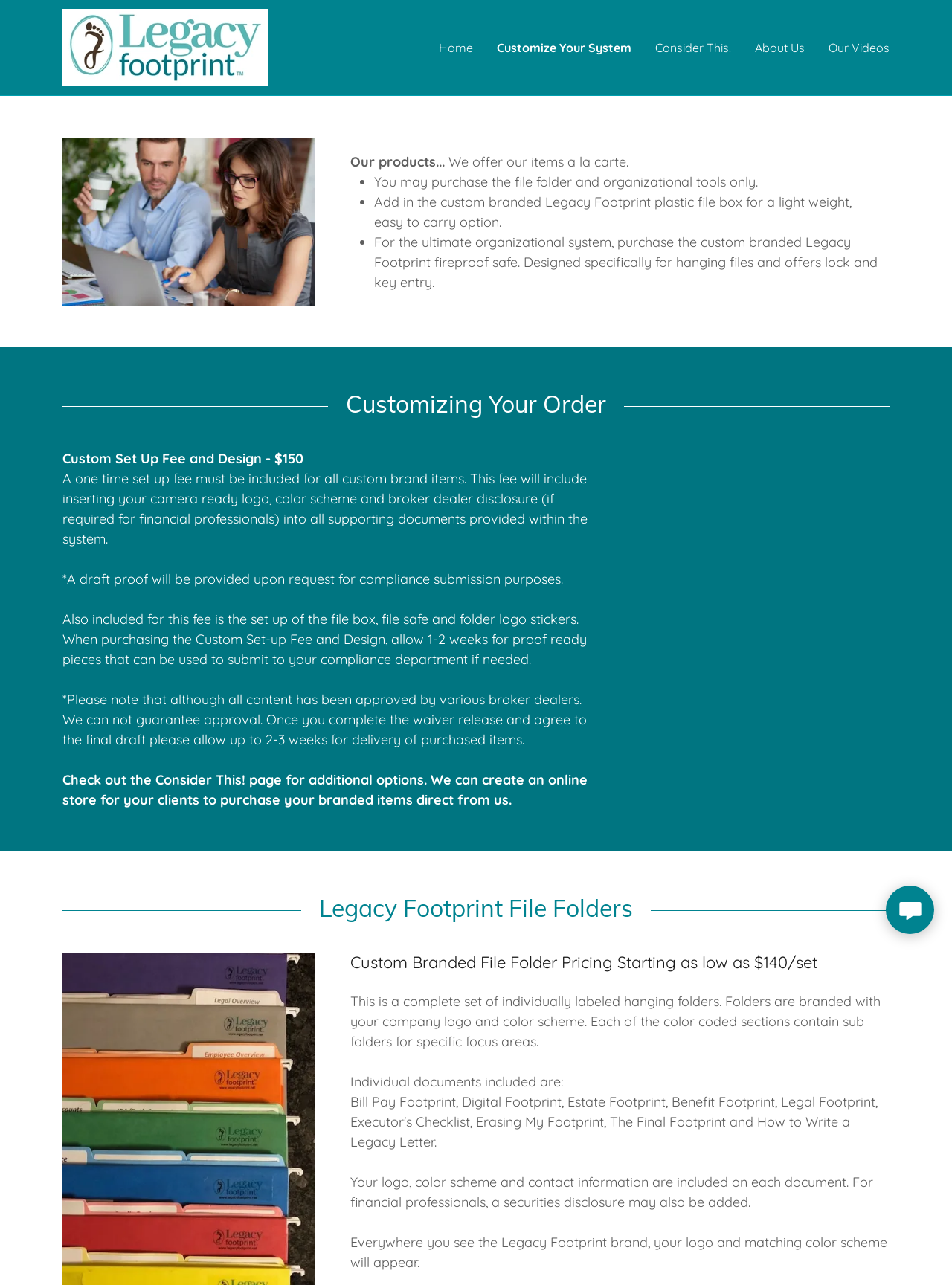How many weeks does it take to get proof ready pieces after purchasing the Custom Set-up Fee and Design?
Please give a detailed and thorough answer to the question, covering all relevant points.

I found the answer by reading the text 'When purchasing the Custom Set-up Fee and Design, allow 1-2 weeks for proof ready pieces that can be used to submit to your compliance department if needed.' which indicates that it takes 1-2 weeks to get proof ready pieces after purchasing the Custom Set-up Fee and Design.